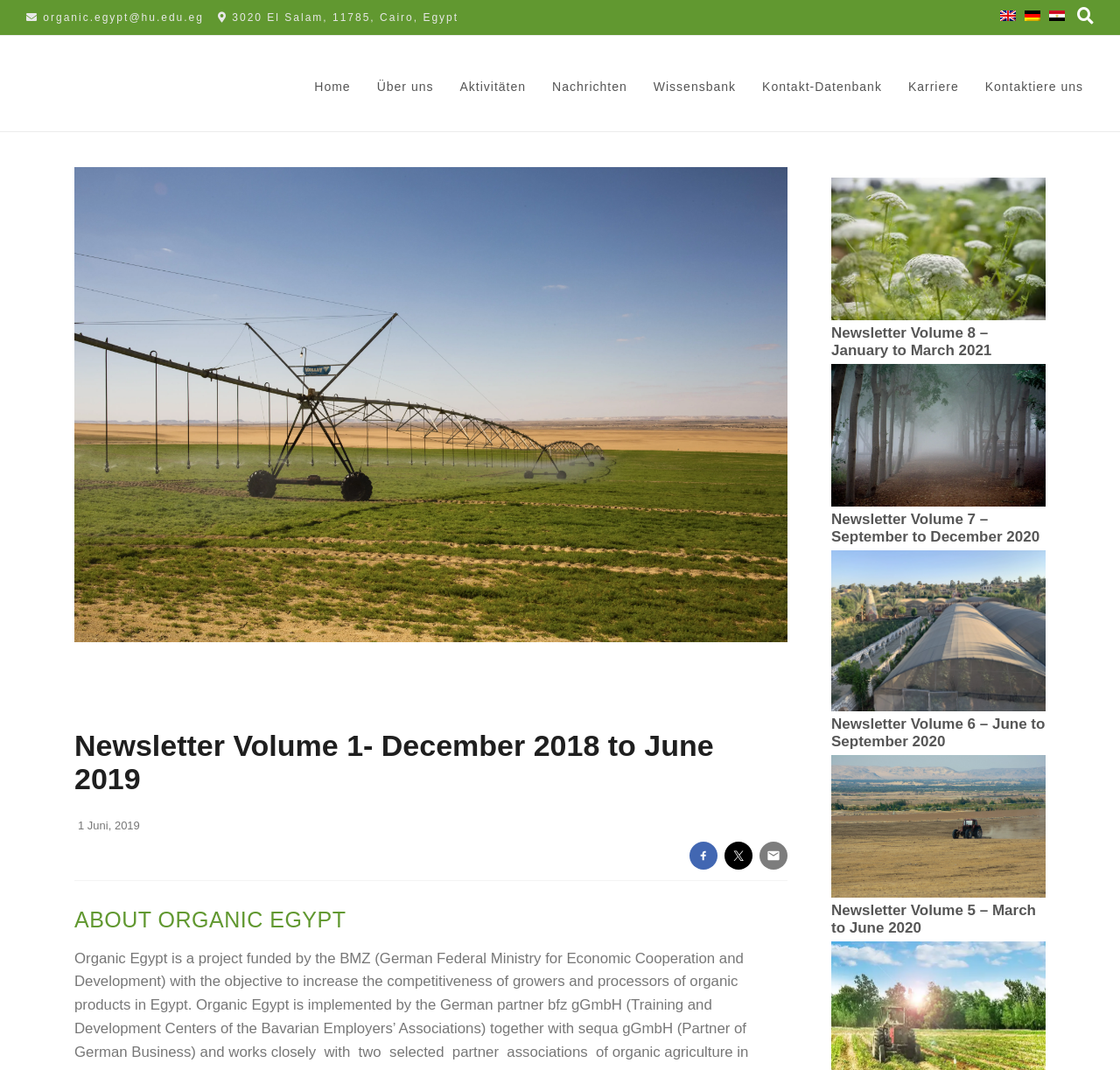How many social media sharing buttons are there? Based on the image, give a response in one word or a short phrase.

3